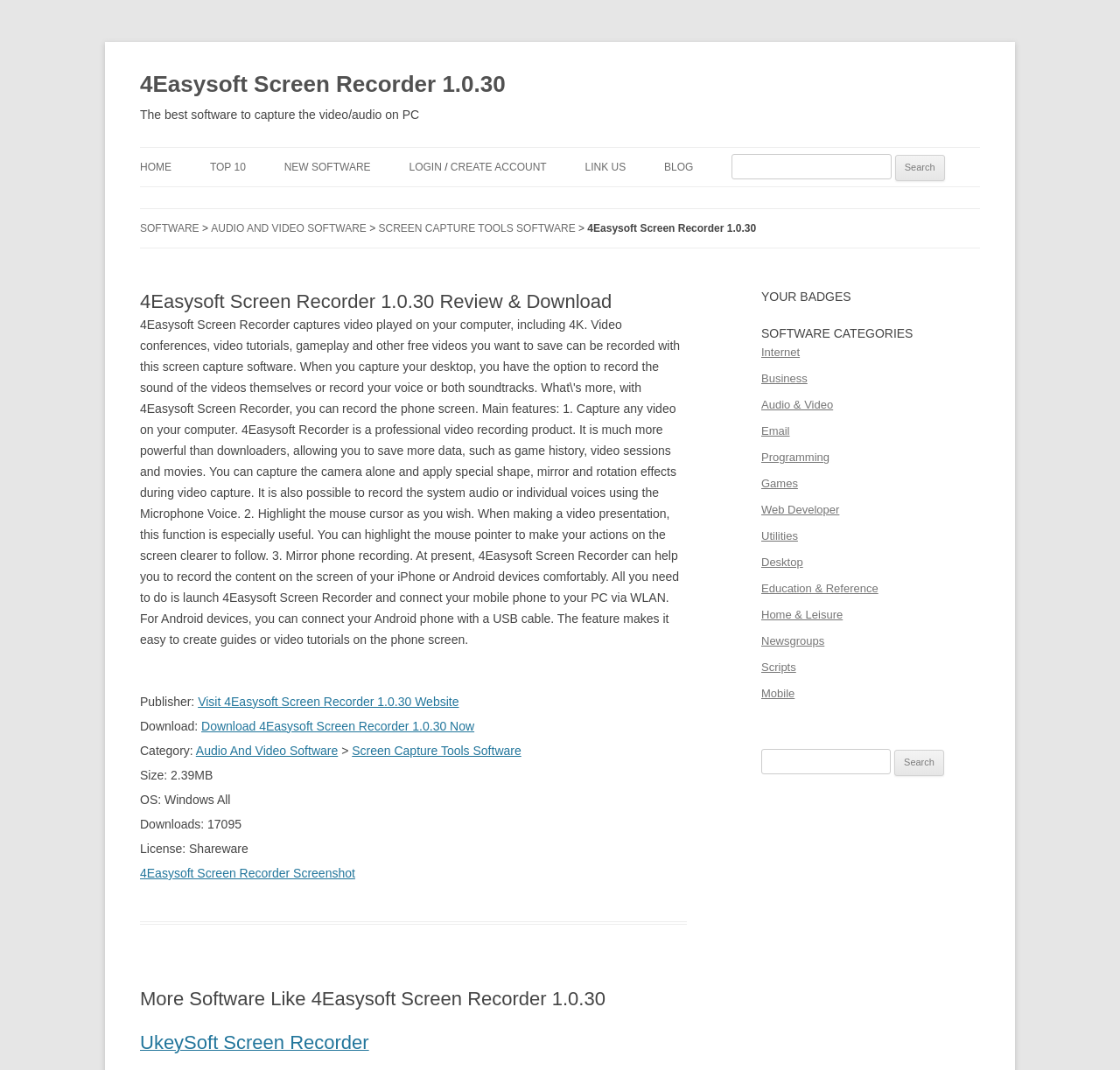Using the information in the image, could you please answer the following question in detail:
What is the size of the software?

The size of the software can be found in the static text 'Size: 2.39MB' which provides the file size of the software.